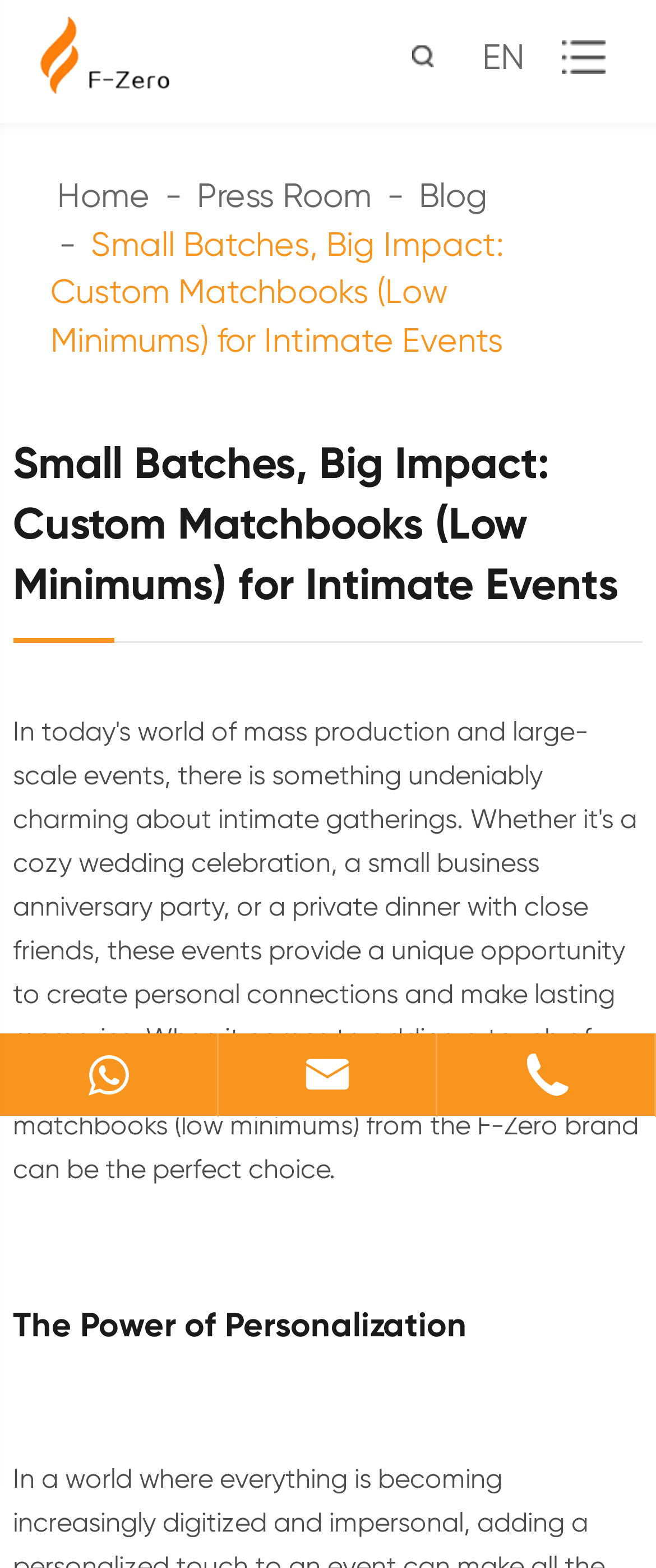Identify the main heading of the webpage and provide its text content.

Small Batches, Big Impact: Custom Matchbooks (Low Minimums) for Intimate Events